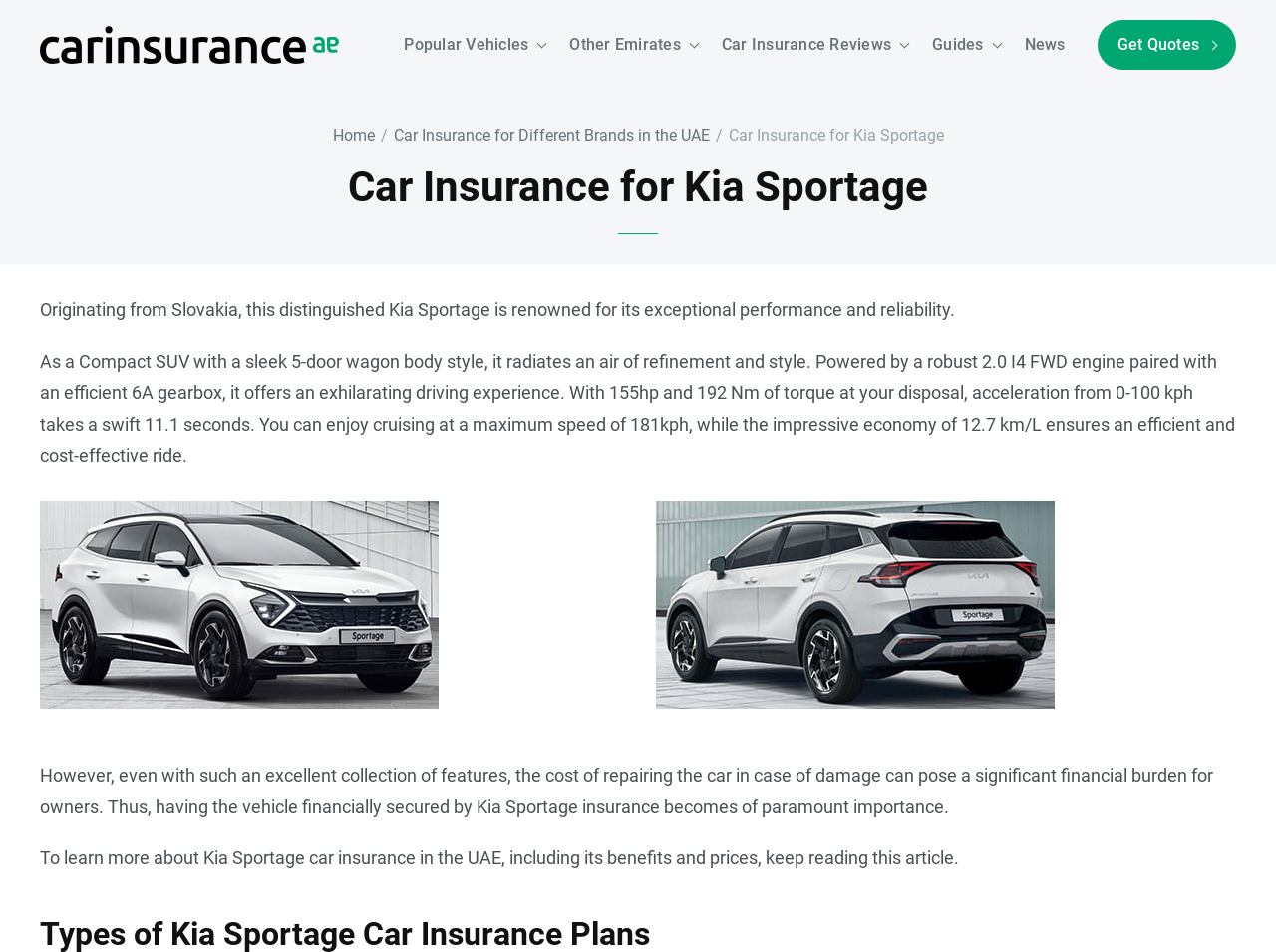With reference to the screenshot, provide a detailed response to the question below:
What is the country of origin of Kia Sportage?

I found this information in the static text element that describes the Kia Sportage, which states 'Originating from Slovakia, this distinguished Kia Sportage is renowned for its exceptional performance and reliability.'